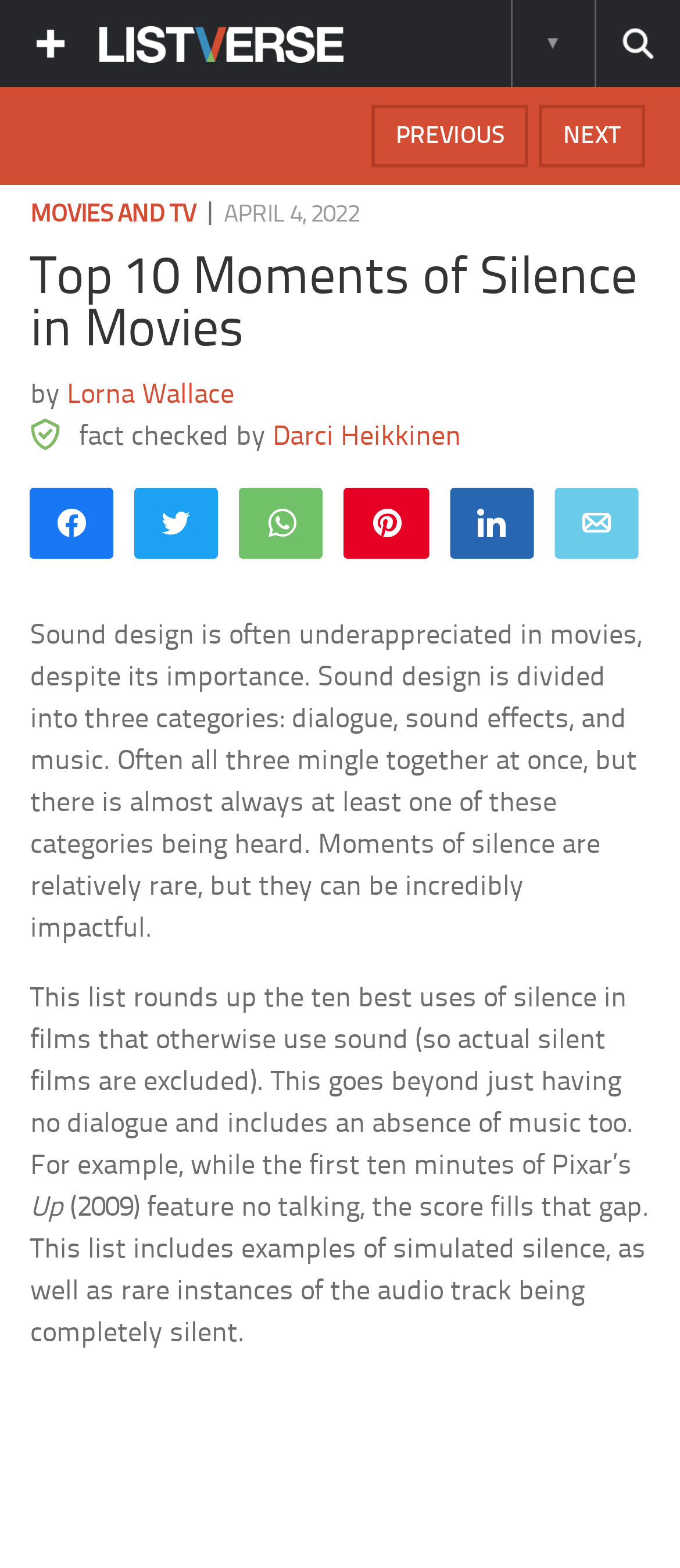Using the provided element description: "Search this site", identify the bounding box coordinates. The coordinates should be four floats between 0 and 1 in the order [left, top, right, bottom].

[0.874, 0.0, 1.0, 0.056]